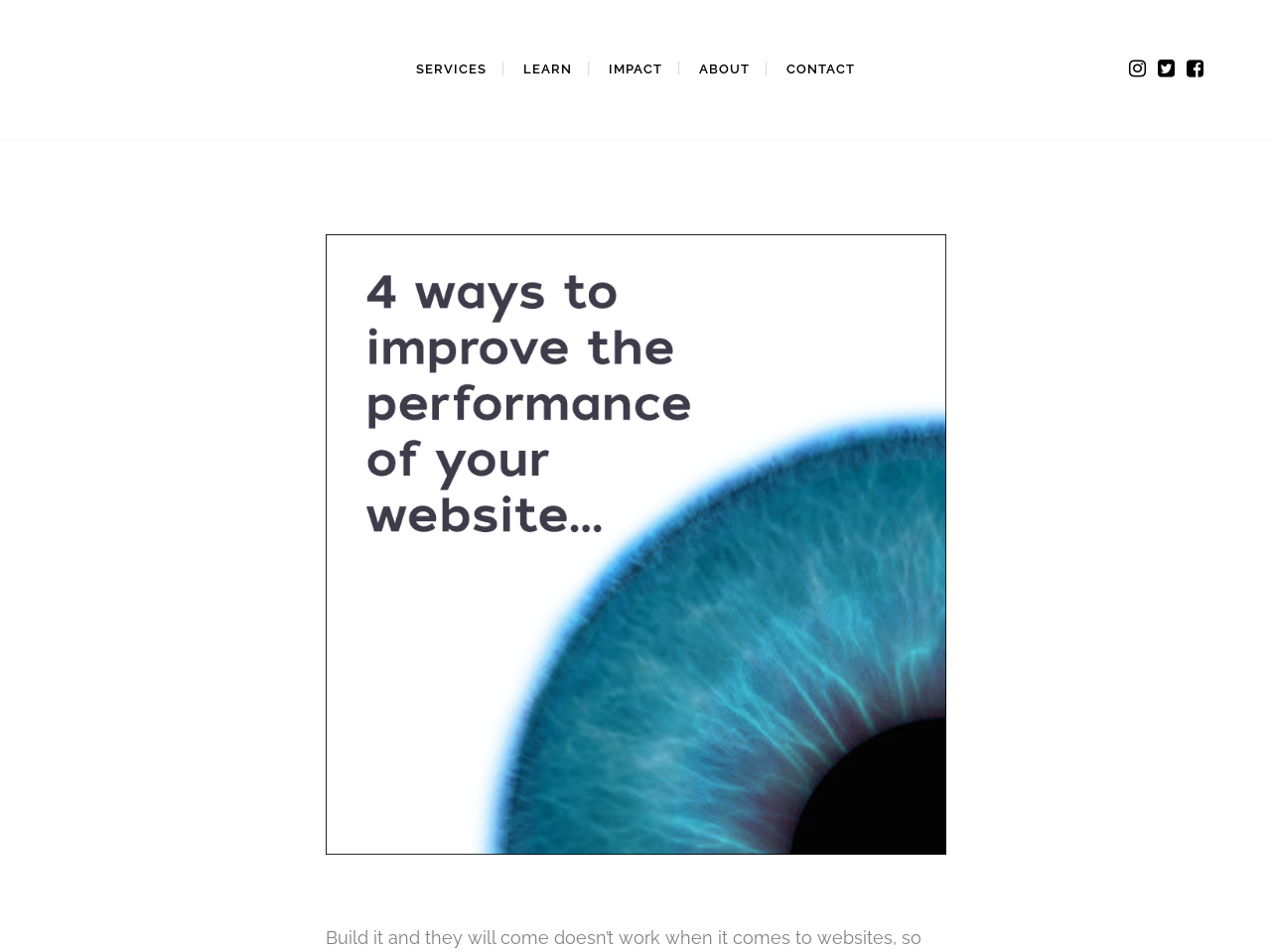Locate the bounding box coordinates of the element's region that should be clicked to carry out the following instruction: "Click the LEARN link". The coordinates need to be four float numbers between 0 and 1, i.e., [left, top, right, bottom].

[0.398, 0.0, 0.463, 0.146]